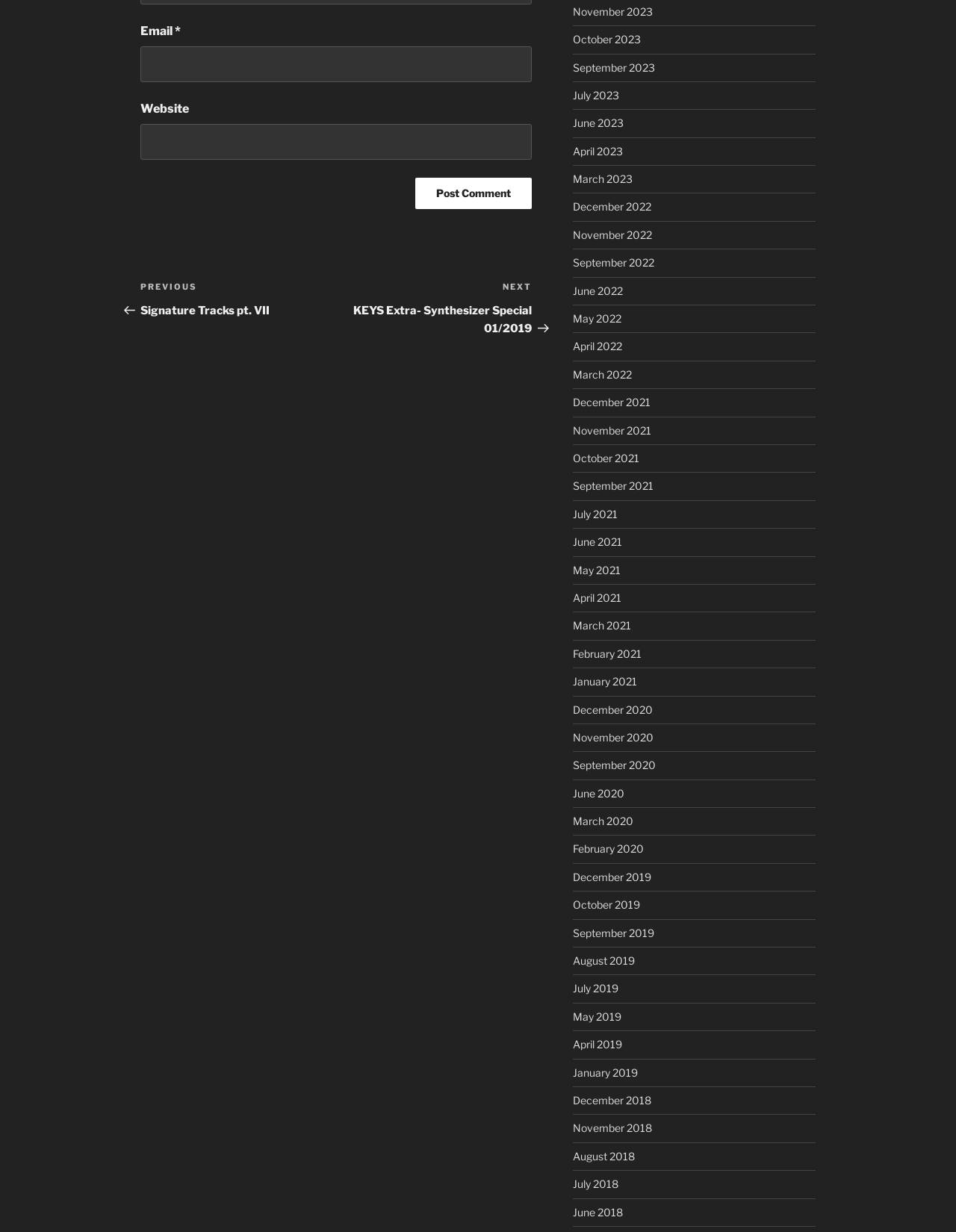Provide the bounding box coordinates for the UI element that is described as: "May 2021".

[0.599, 0.457, 0.649, 0.468]